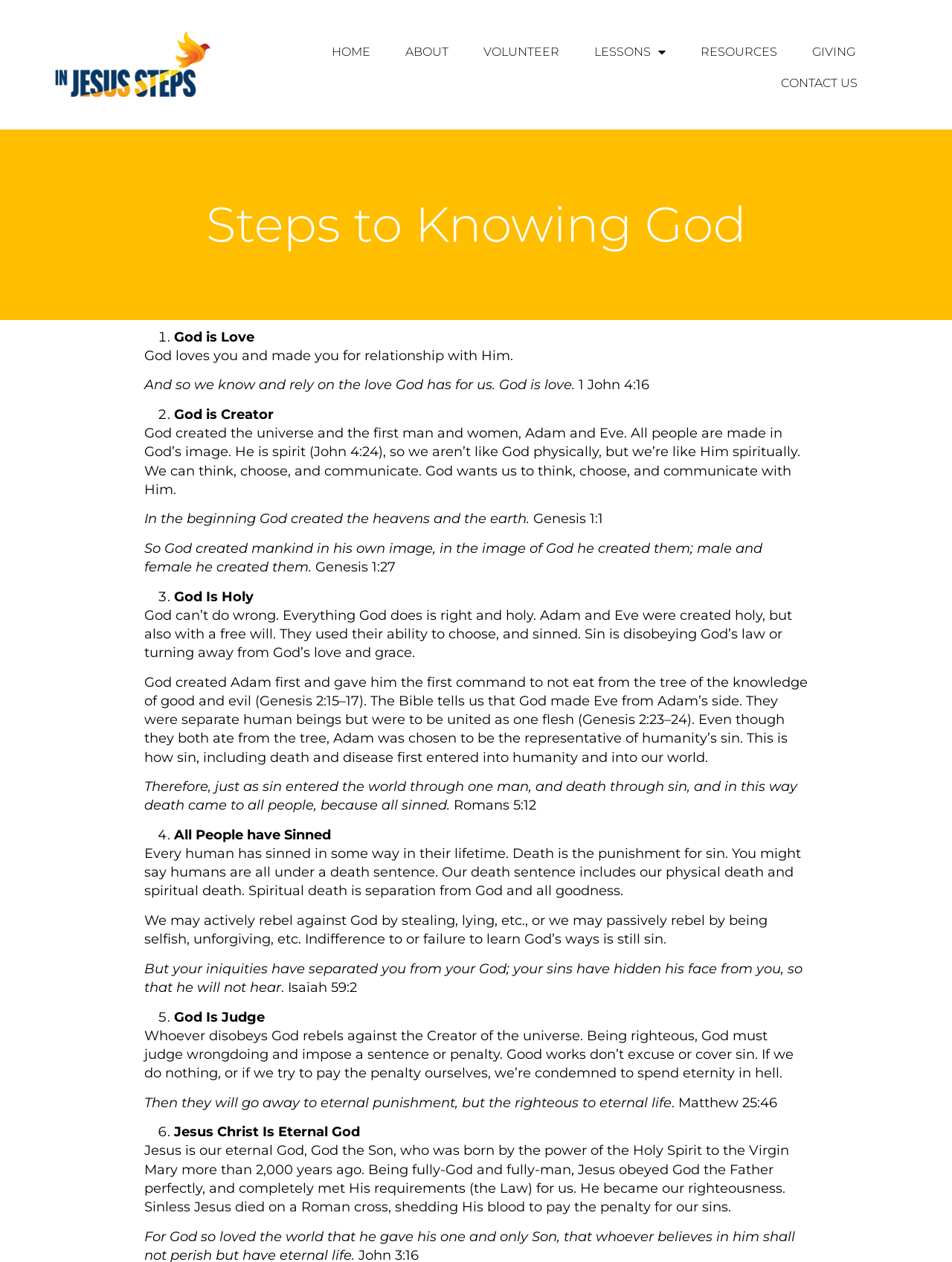Generate a comprehensive description of the webpage content.

This webpage is about "Steps to Knowing God" and is divided into several sections. At the top, there is a navigation menu with links to "HOME", "ABOUT", "VOLUNTEER", "LESSONS", "RESOURCES", "GIVING", and "CONTACT US". Below the navigation menu, there is a heading that reads "Steps to Knowing God".

The main content of the webpage is organized into a list of six points, each with a number and a brief description. The first point is "God is Love", which is explained in a paragraph of text that quotes 1 John 4:16. The second point is "God is Creator", which is also explained in a paragraph of text that quotes Genesis 1:1 and 1:27.

The third point is "God Is Holy", which is explained in a paragraph of text that discusses the concept of sin and its consequences. The fourth point is "All People have Sinned", which is explained in a paragraph of text that quotes Romans 5:12 and Isaiah 59:2. The fifth point is "God Is Judge", which is explained in a paragraph of text that quotes Matthew 25:46.

The sixth and final point is "Jesus Christ Is Eternal God", which is explained in a paragraph of text that discusses Jesus' divinity and his role in paying the penalty for humanity's sins. Throughout the webpage, there are no images, but there are many quotes from the Bible that support the points being made.